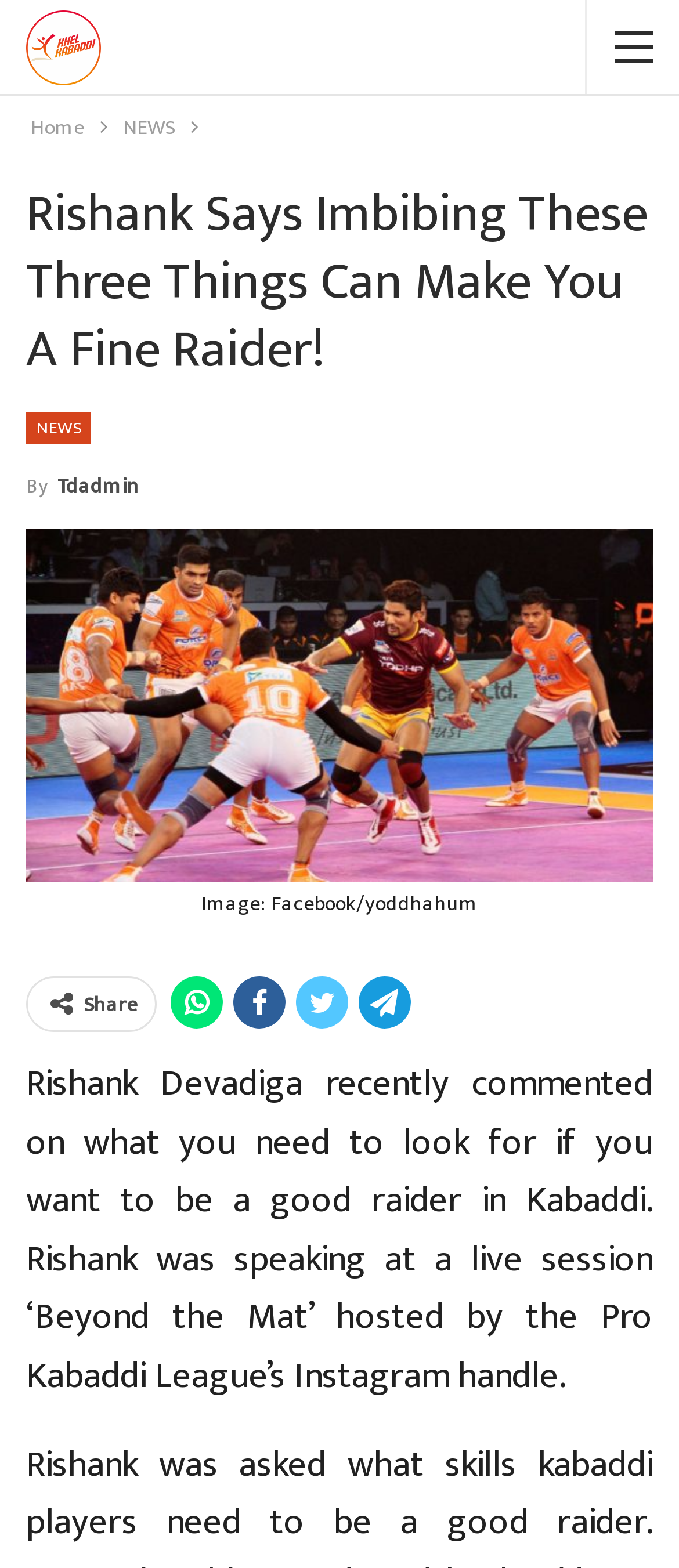Refer to the image and provide a thorough answer to this question:
What is the name of the live session Rishank was speaking at?

According to the text content, Rishank was speaking at a live session 'Beyond the Mat' hosted by the Pro Kabaddi League’s Instagram handle, which suggests that the name of the live session is 'Beyond the Mat'.